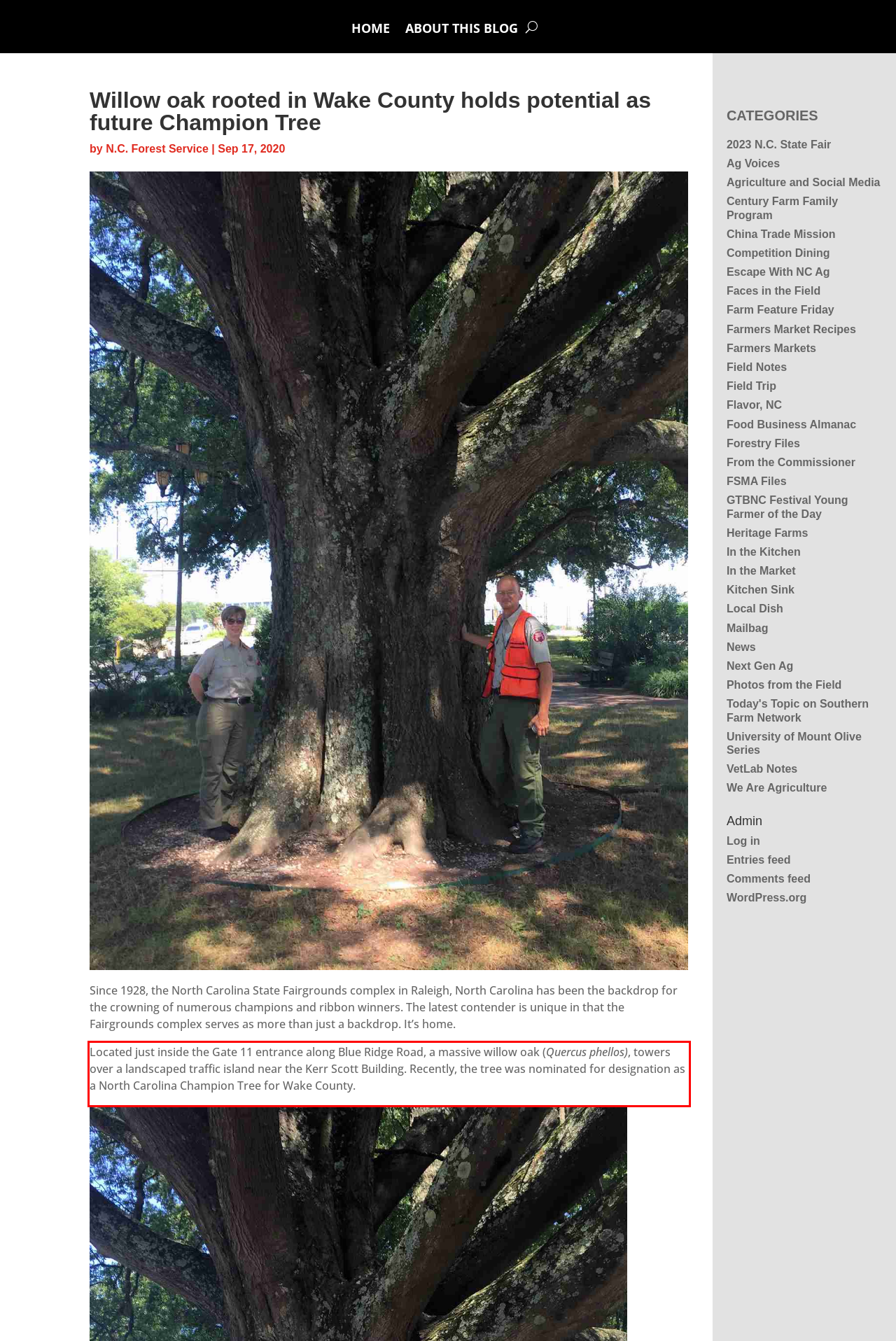Using the webpage screenshot, recognize and capture the text within the red bounding box.

Located just inside the Gate 11 entrance along Blue Ridge Road, a massive willow oak (Quercus phellos), towers over a landscaped traffic island near the Kerr Scott Building. Recently, the tree was nominated for designation as a North Carolina Champion Tree for Wake County.